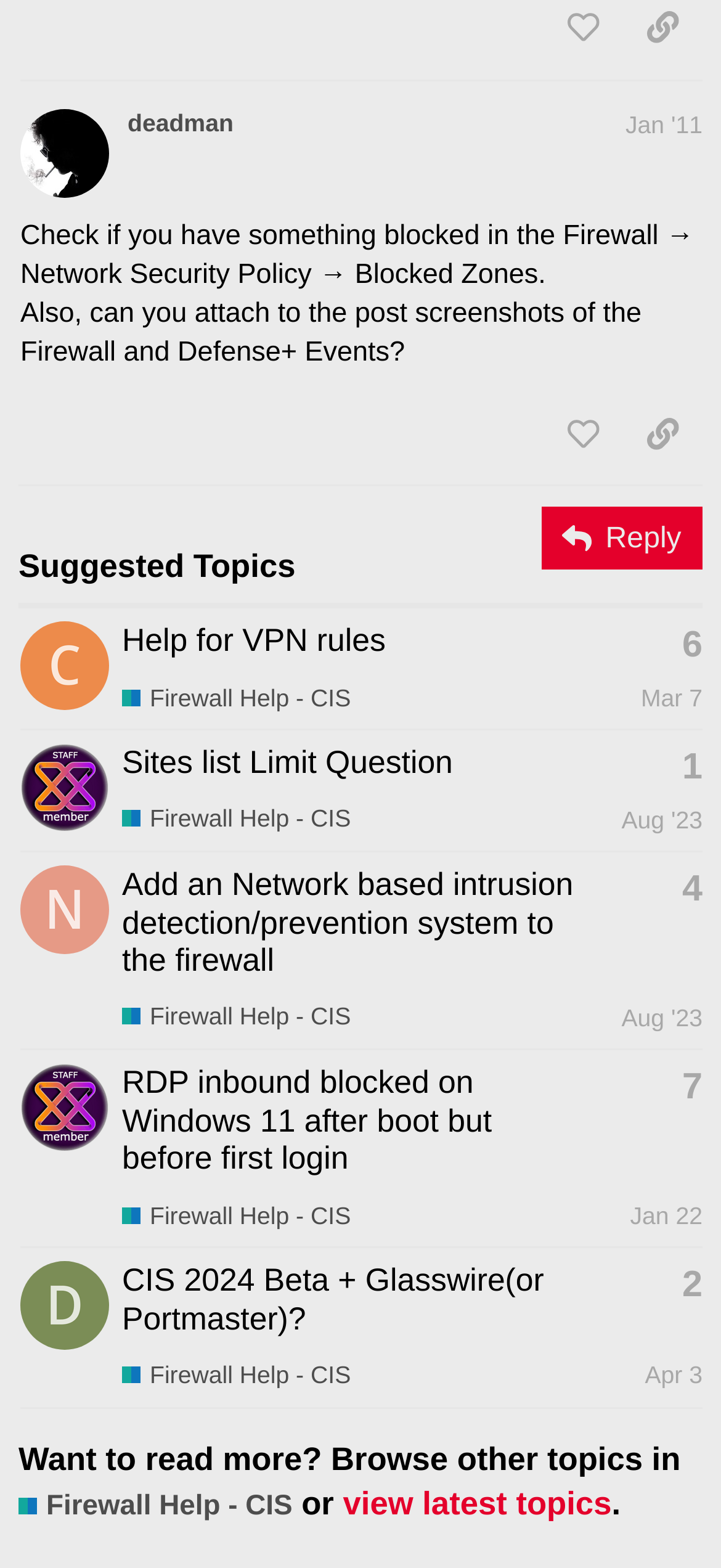How many replies does the topic 'RDP inbound blocked on Windows 11 after boot but before first login' have?
Give a thorough and detailed response to the question.

I found the answer by looking at the topic list section, where it says 'RDP inbound blocked on Windows 11 after boot but before first login This topic has 7 replies'. The number of replies is 7.